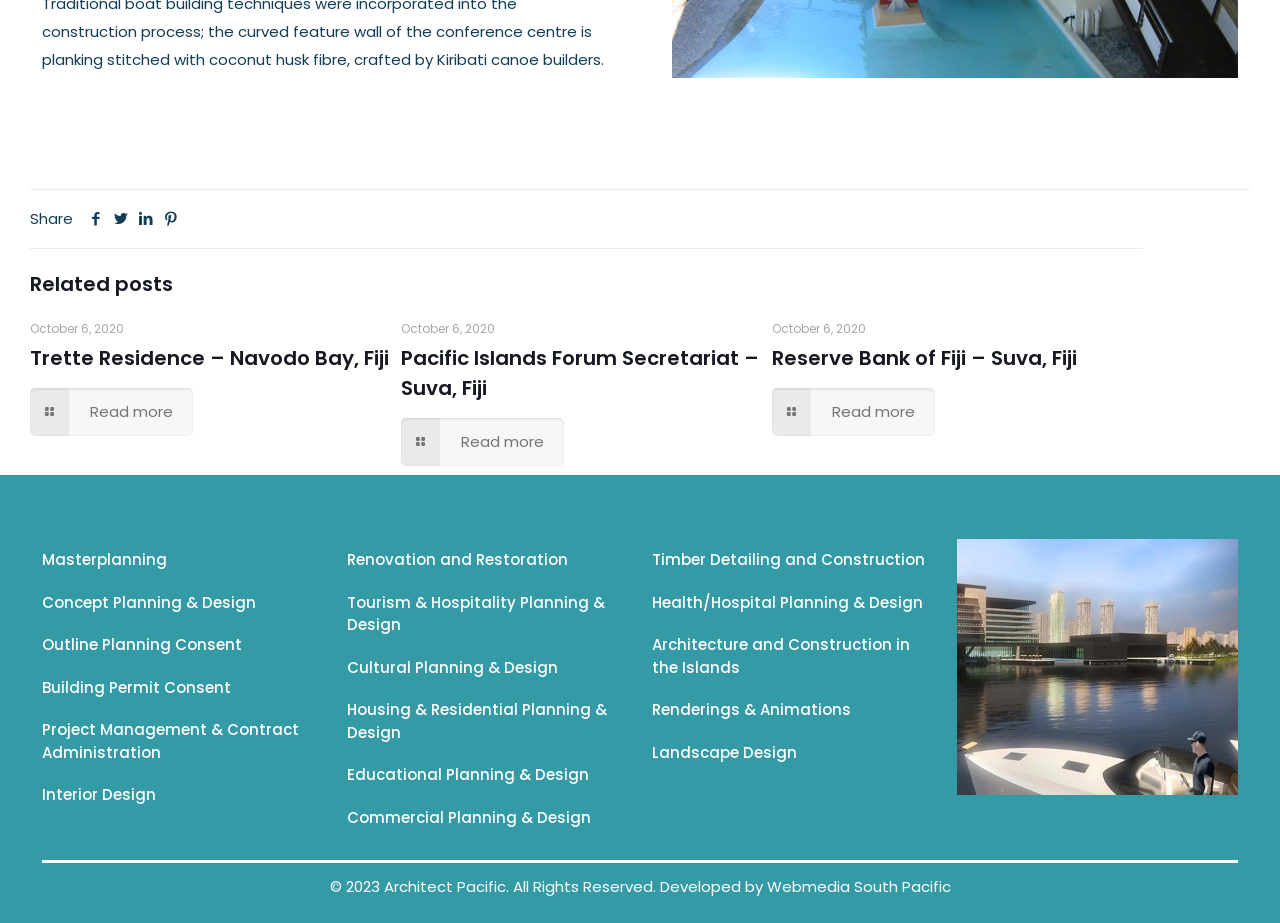Using the element description: "aria-label="twitter icon"", determine the bounding box coordinates for the specified UI element. The coordinates should be four float numbers between 0 and 1, [left, top, right, bottom].

[0.084, 0.225, 0.104, 0.248]